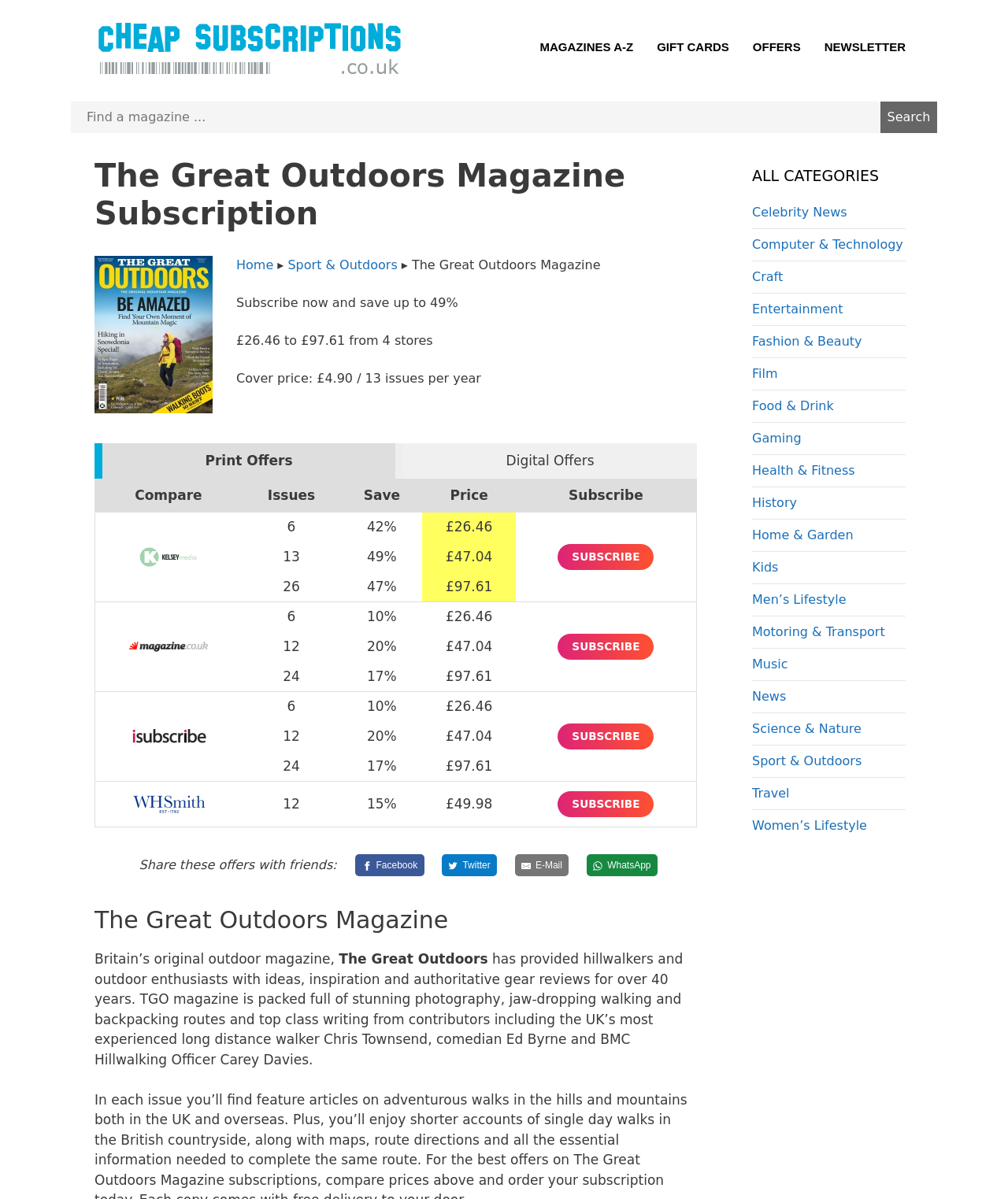Please locate the bounding box coordinates of the element that should be clicked to complete the given instruction: "Go to the Sport & Outdoors section".

[0.286, 0.215, 0.394, 0.227]